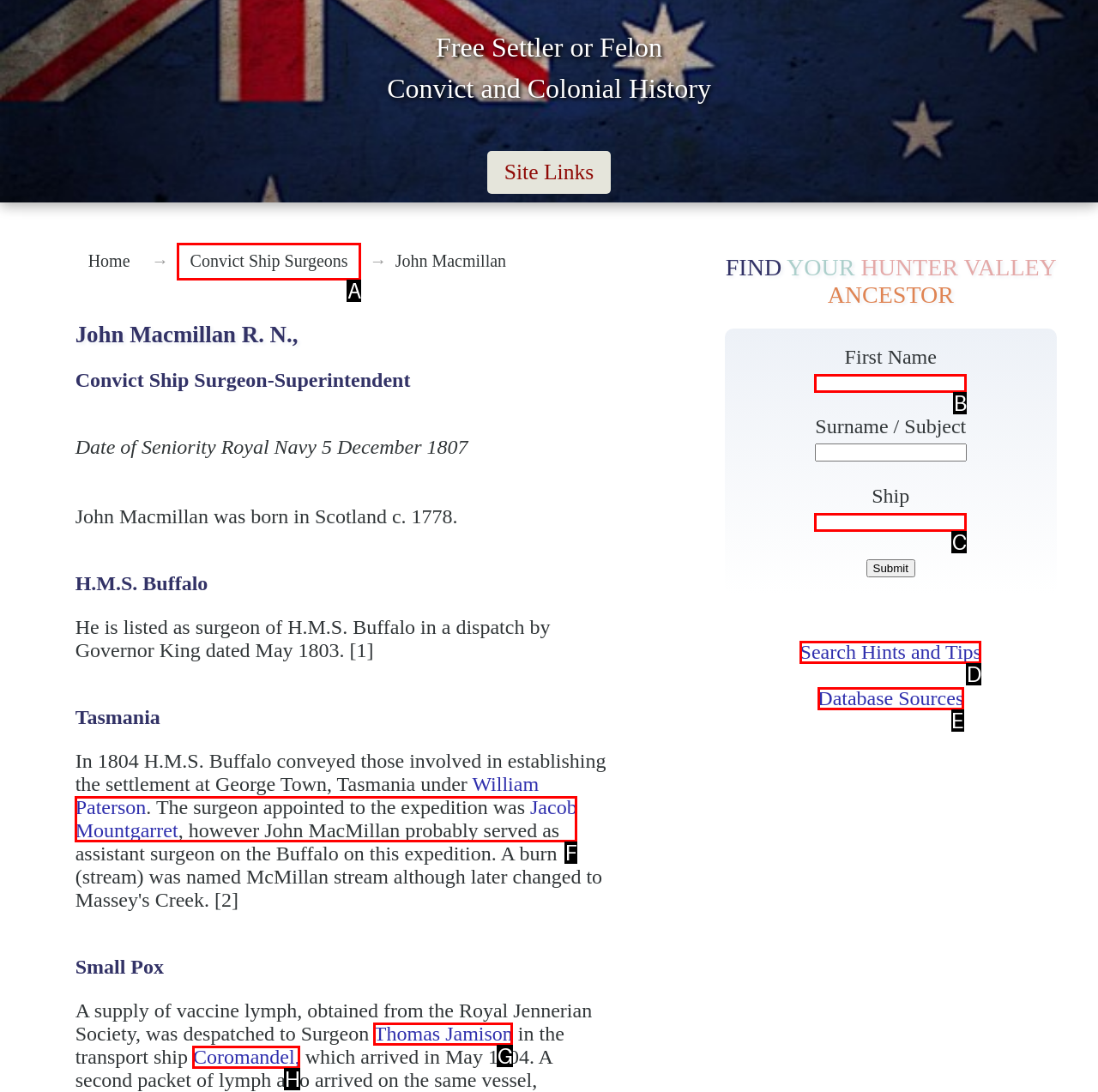Refer to the element description: Convict Ship Surgeons and identify the matching HTML element. State your answer with the appropriate letter.

A